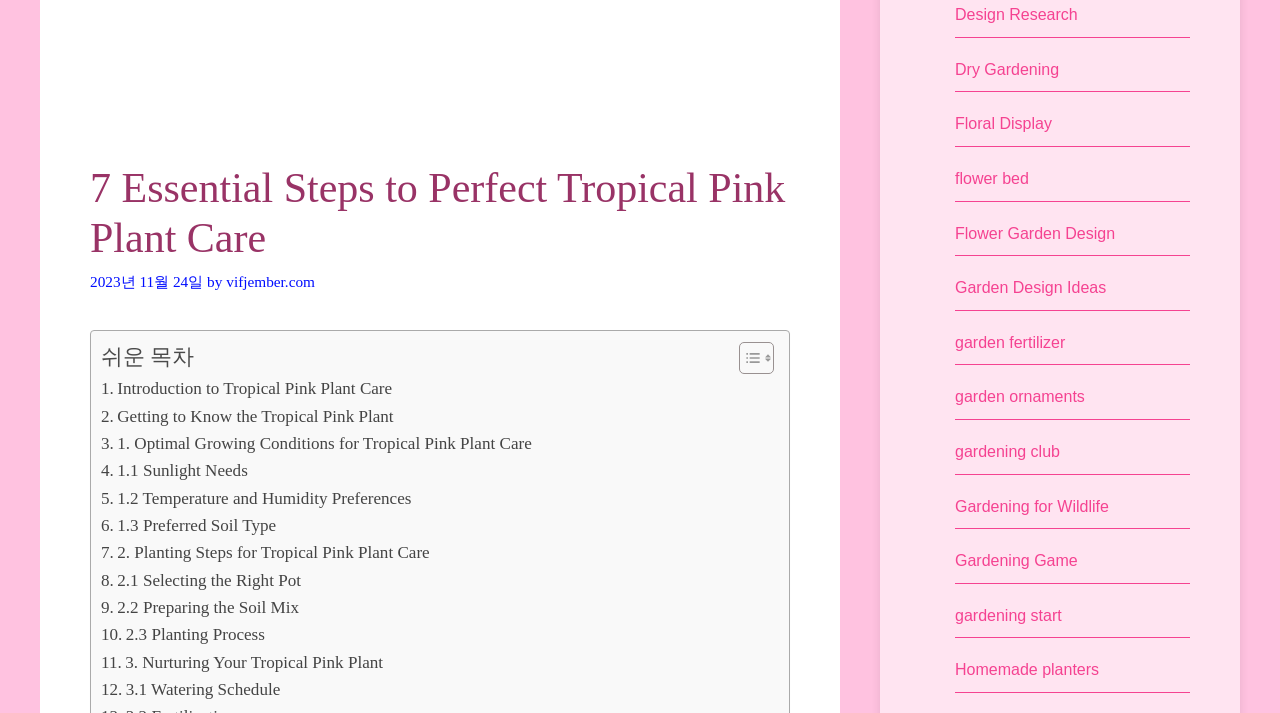Identify the bounding box of the UI element that matches this description: "1.3 Preferred Soil Type".

[0.079, 0.718, 0.216, 0.757]